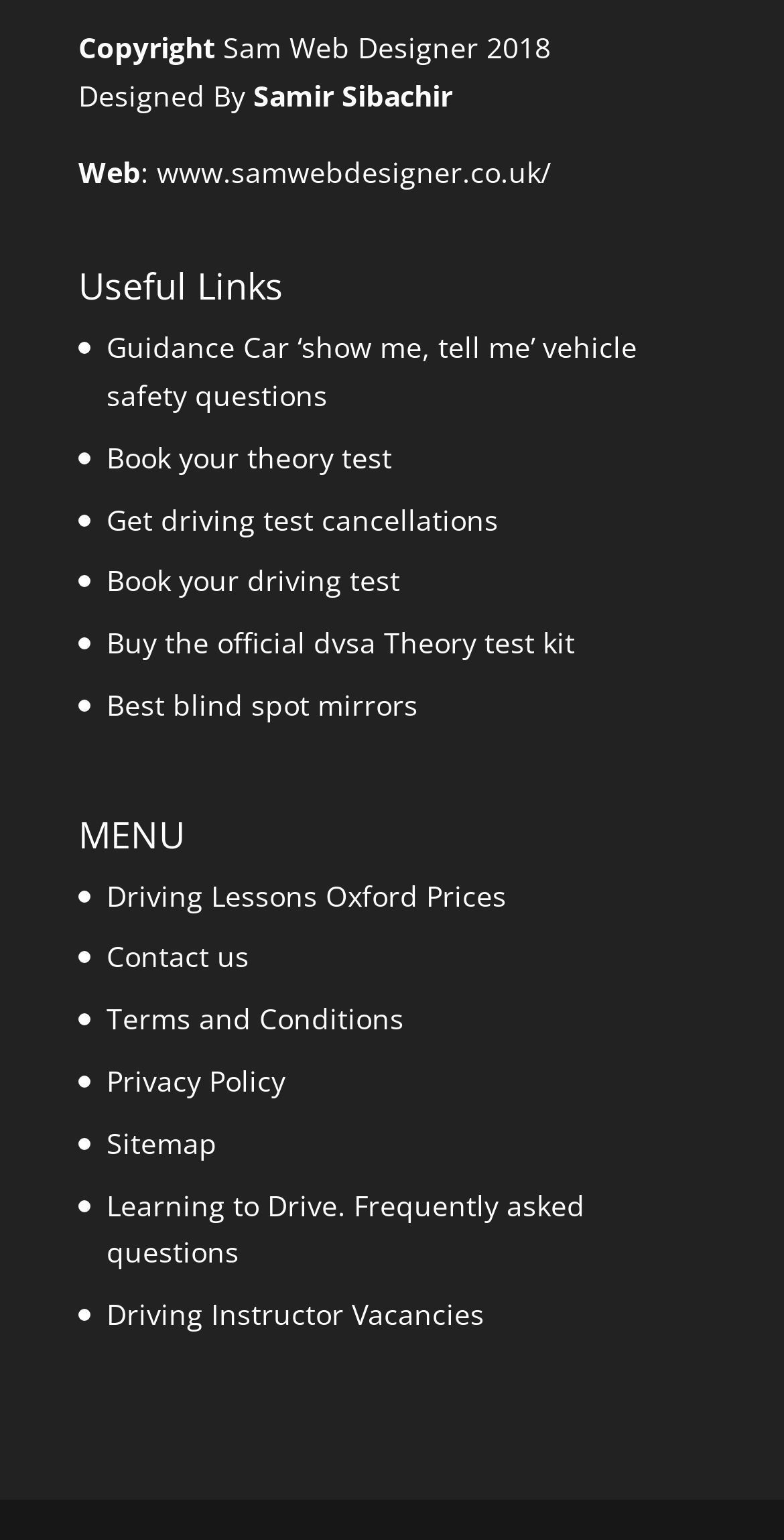Highlight the bounding box coordinates of the region I should click on to meet the following instruction: "Click on 'Guidance Car ‘show me, tell me’ vehicle safety questions'".

[0.136, 0.213, 0.813, 0.269]